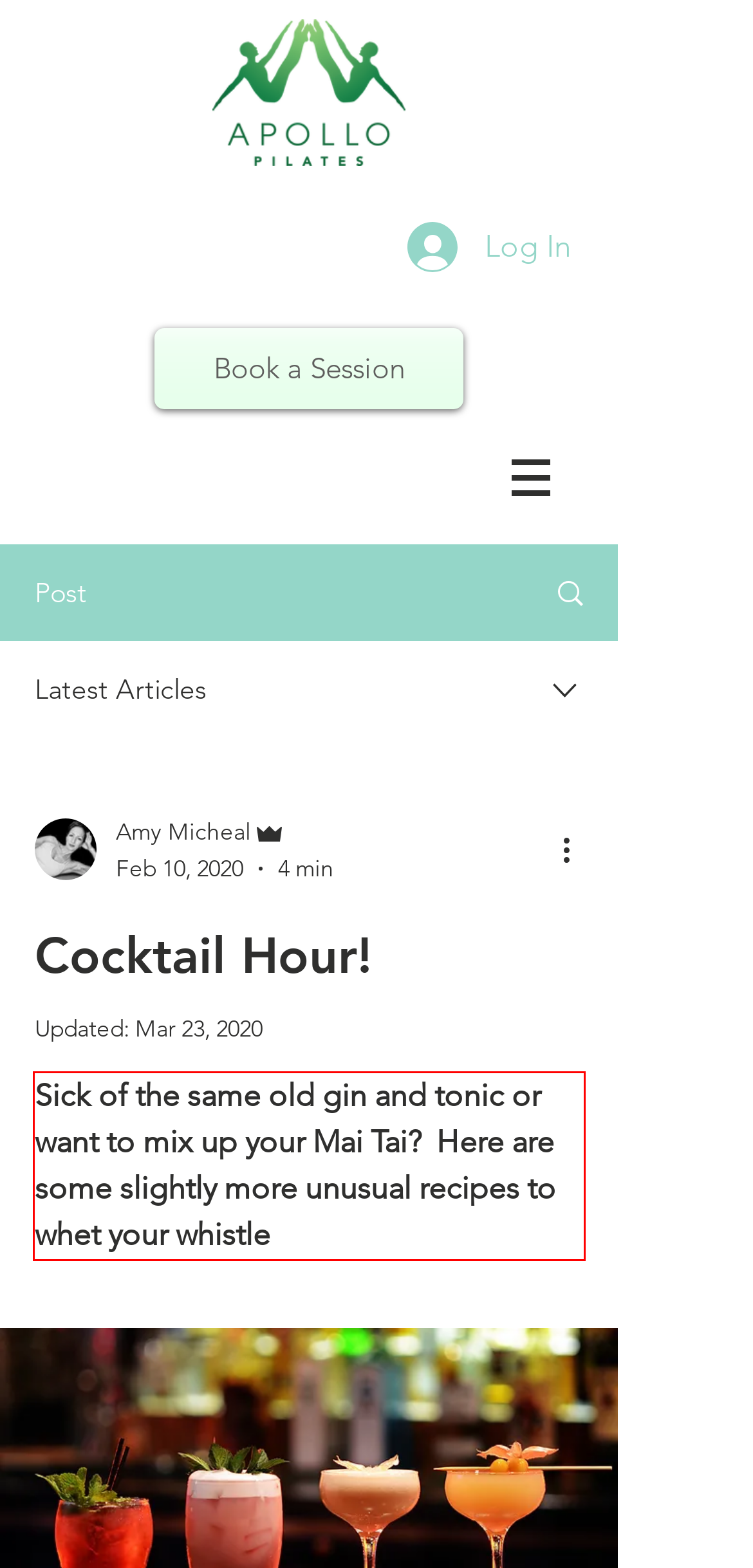Please analyze the screenshot of a webpage and extract the text content within the red bounding box using OCR.

Sick of the same old gin and tonic or want to mix up your Mai Tai? Here are some slightly more unusual recipes to whet your whistle